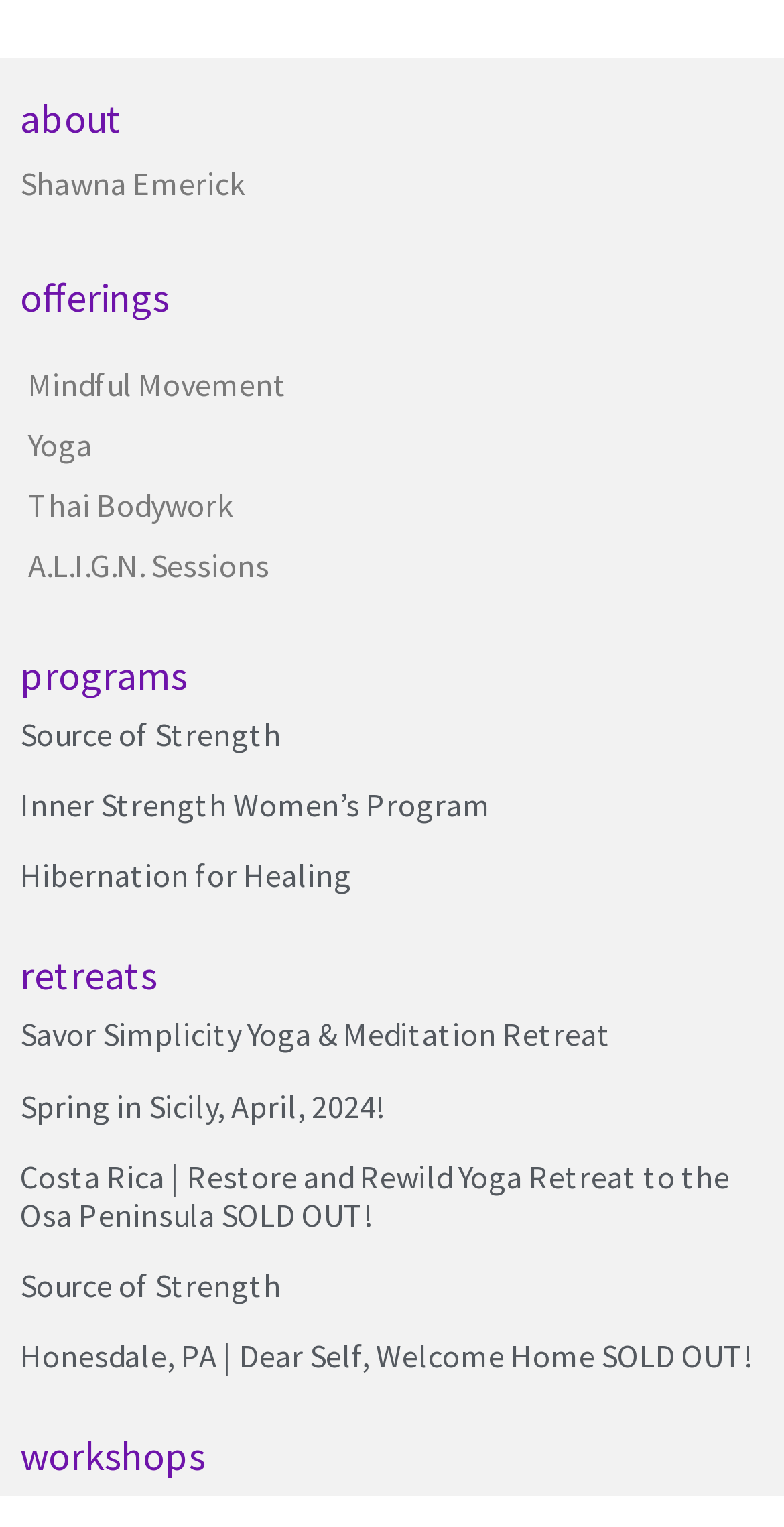What is the name of the retreat in Sicily?
Using the image provided, answer with just one word or phrase.

Spring in Sicily, April, 2024!